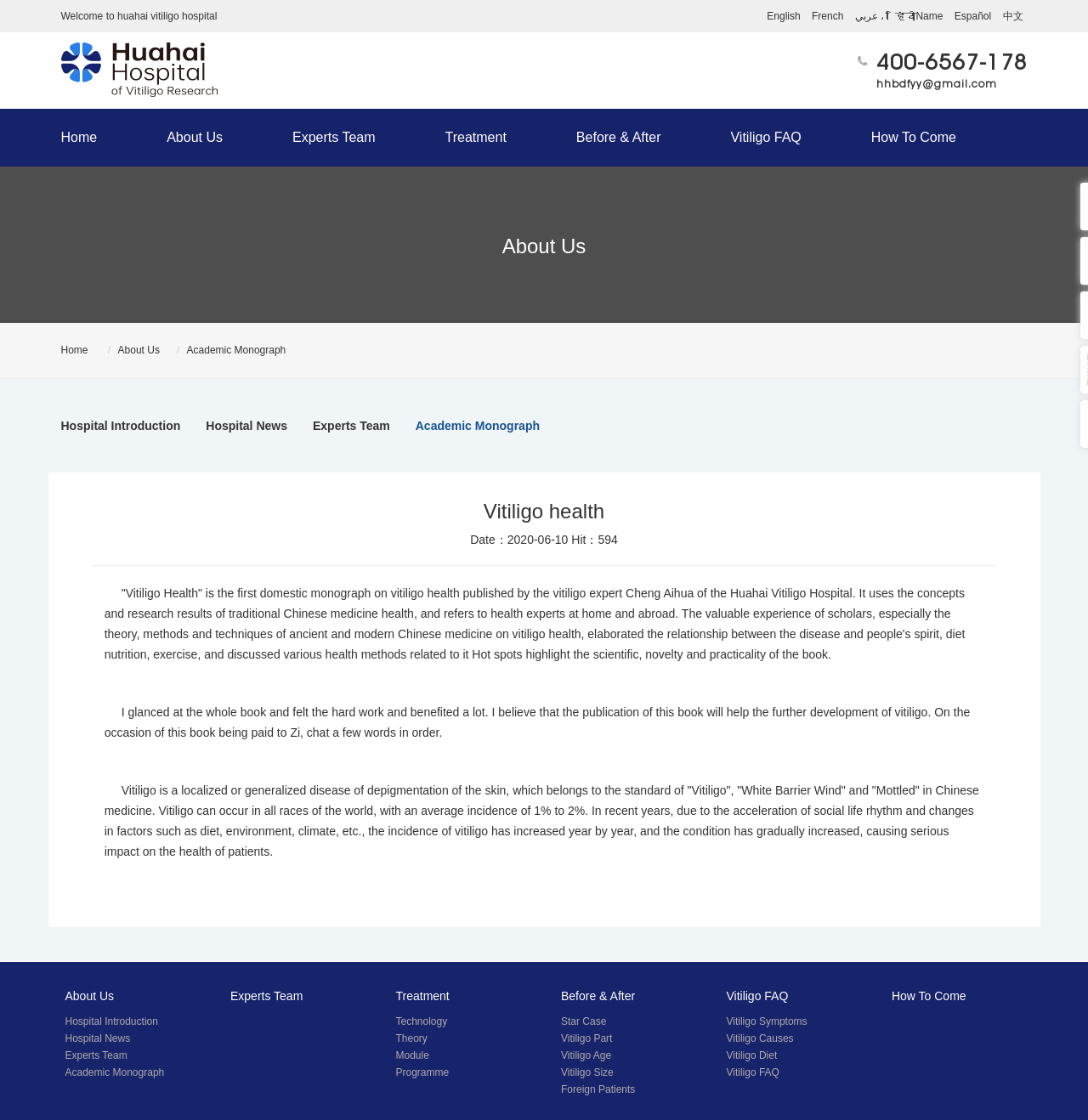Use a single word or phrase to answer the question:
What is the name of the hospital?

Huahai Vitiligo Hospital